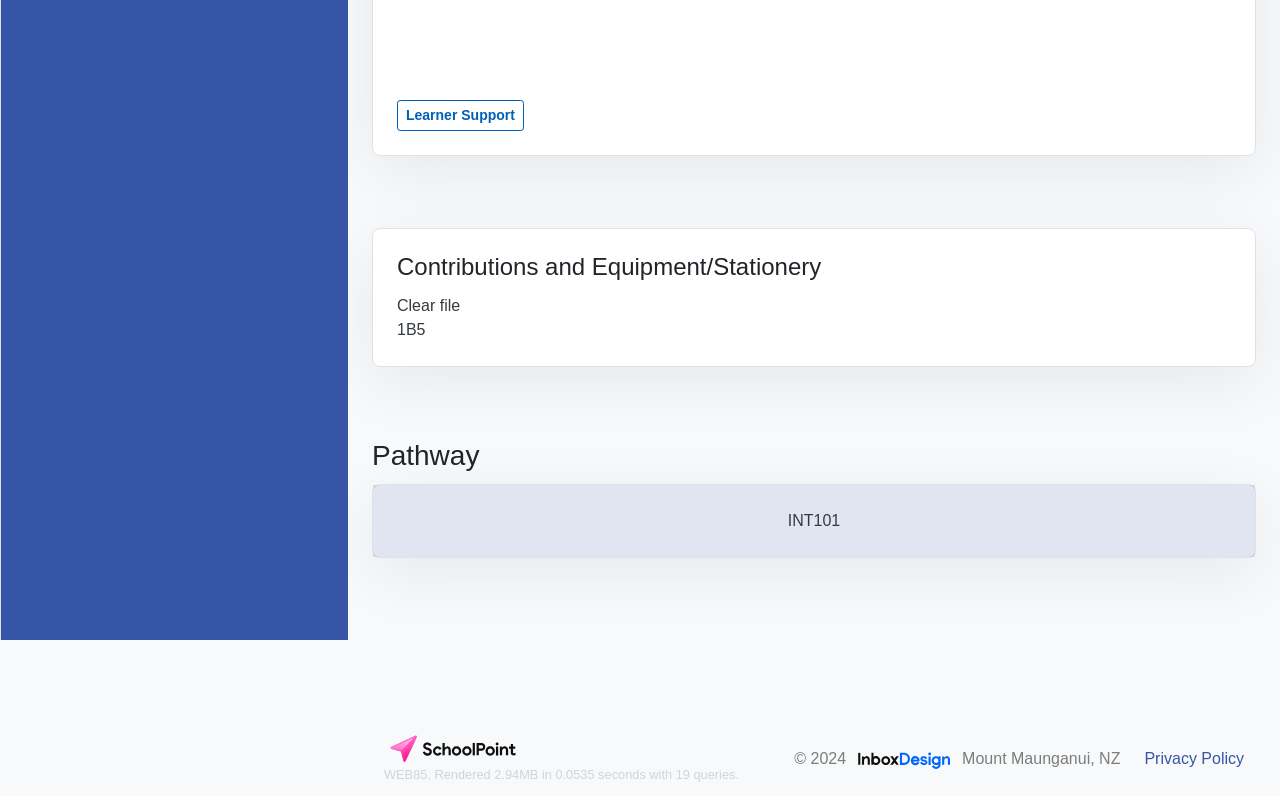Bounding box coordinates should be in the format (top-left x, top-left y, bottom-right x, bottom-right y) and all values should be floating point numbers between 0 and 1. Determine the bounding box coordinate for the UI element described as: parent_node: © 2024

[0.661, 0.933, 0.752, 0.973]